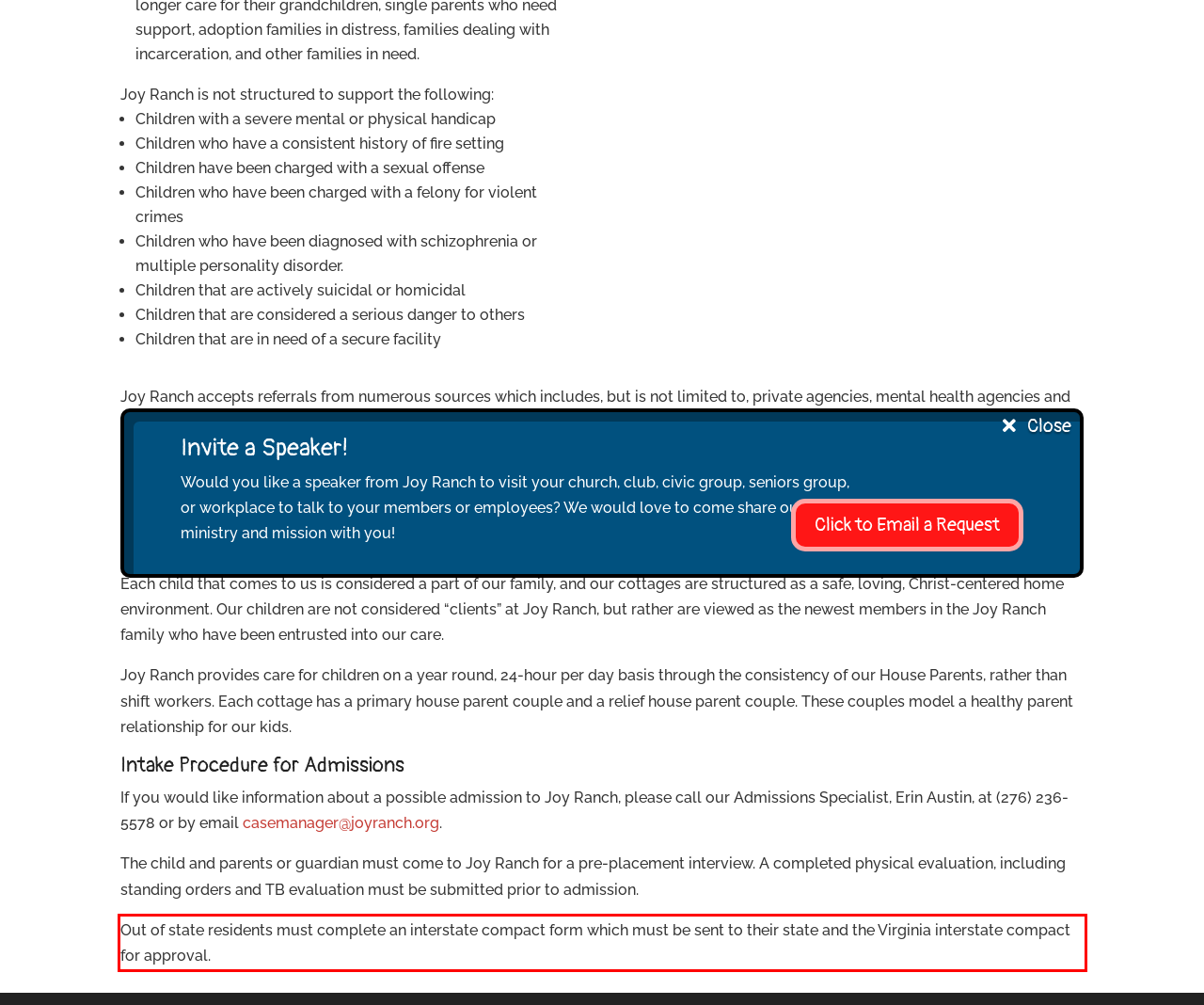Given a screenshot of a webpage containing a red rectangle bounding box, extract and provide the text content found within the red bounding box.

Out of state residents must complete an interstate compact form which must be sent to their state and the Virginia interstate compact for approval.